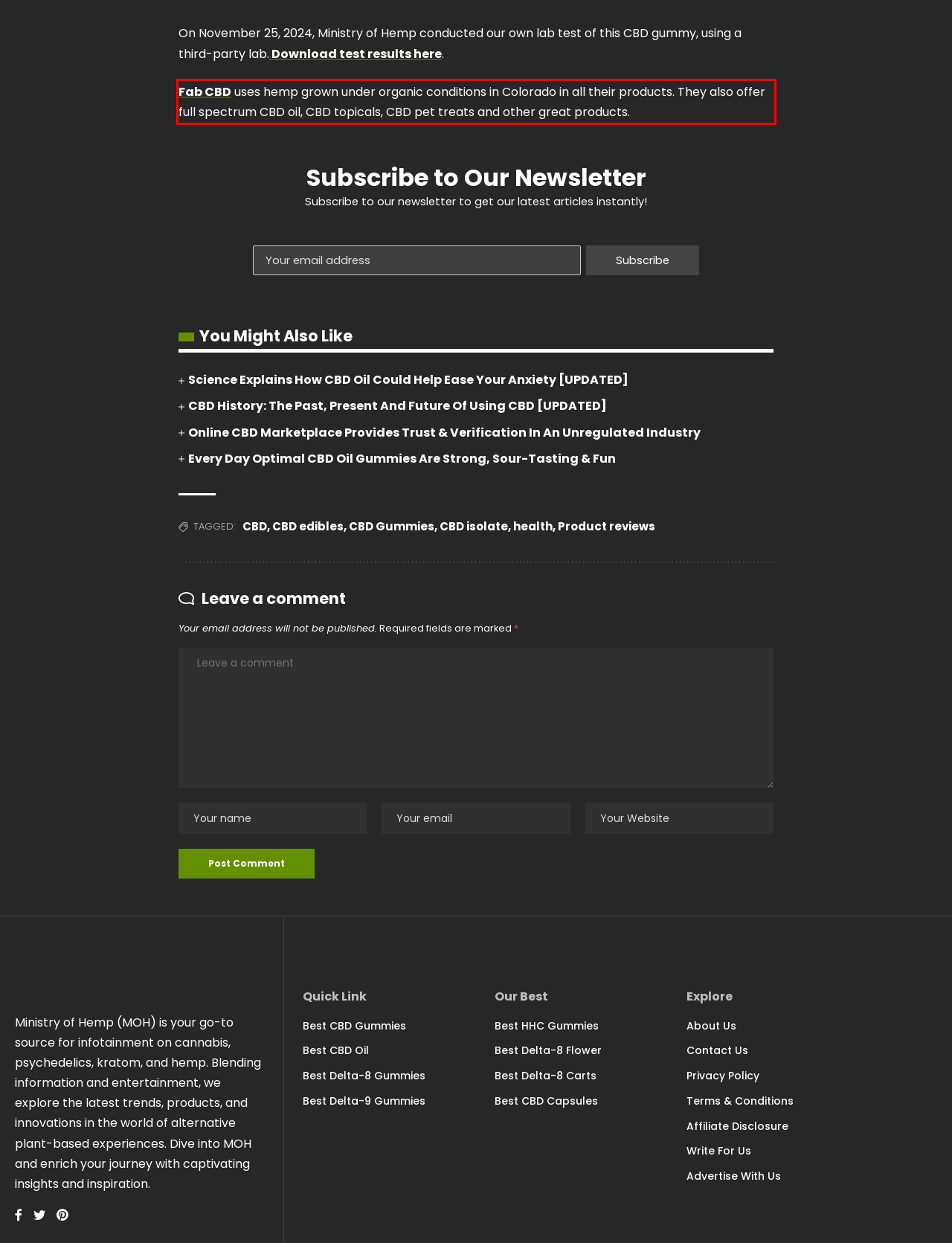Please identify the text within the red rectangular bounding box in the provided webpage screenshot.

Fab CBD uses hemp grown under organic conditions in Colorado in all their products. They also offer full spectrum CBD oil, CBD topicals, CBD pet treats and other great products.